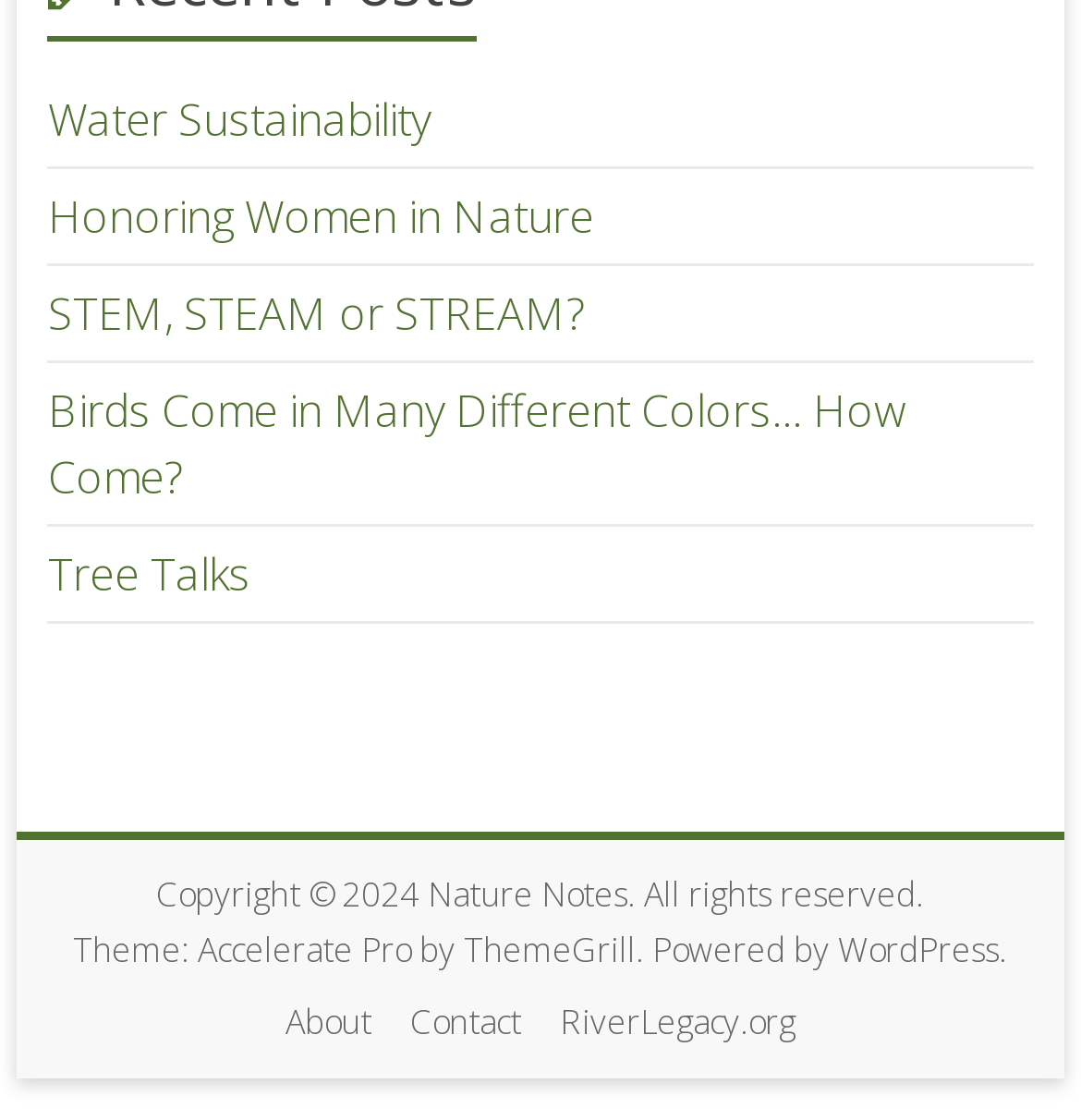Based on the element description "Tree Talks", predict the bounding box coordinates of the UI element.

[0.044, 0.486, 0.231, 0.54]